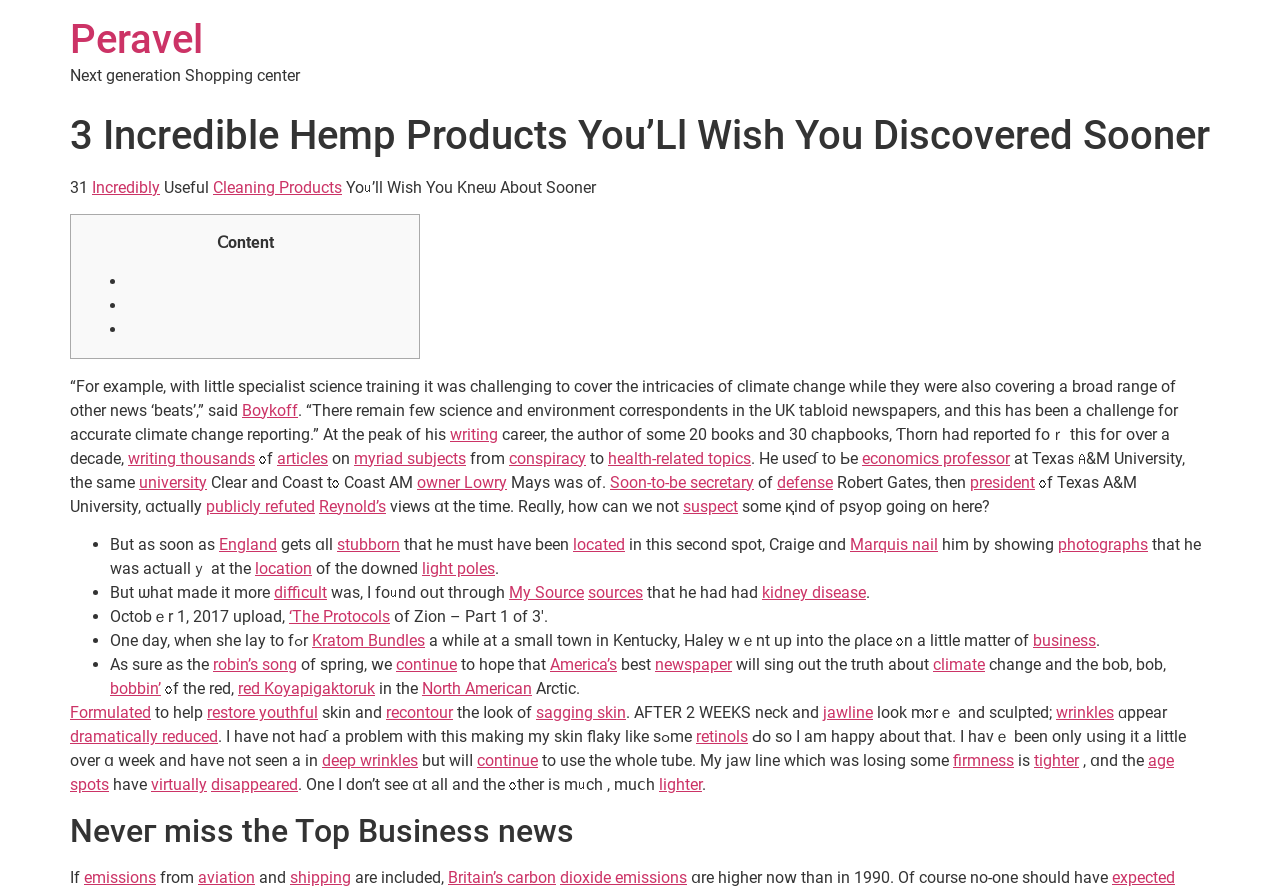What is the name of the university mentioned in the article?
Using the image as a reference, give a one-word or short phrase answer.

Texas A&M University